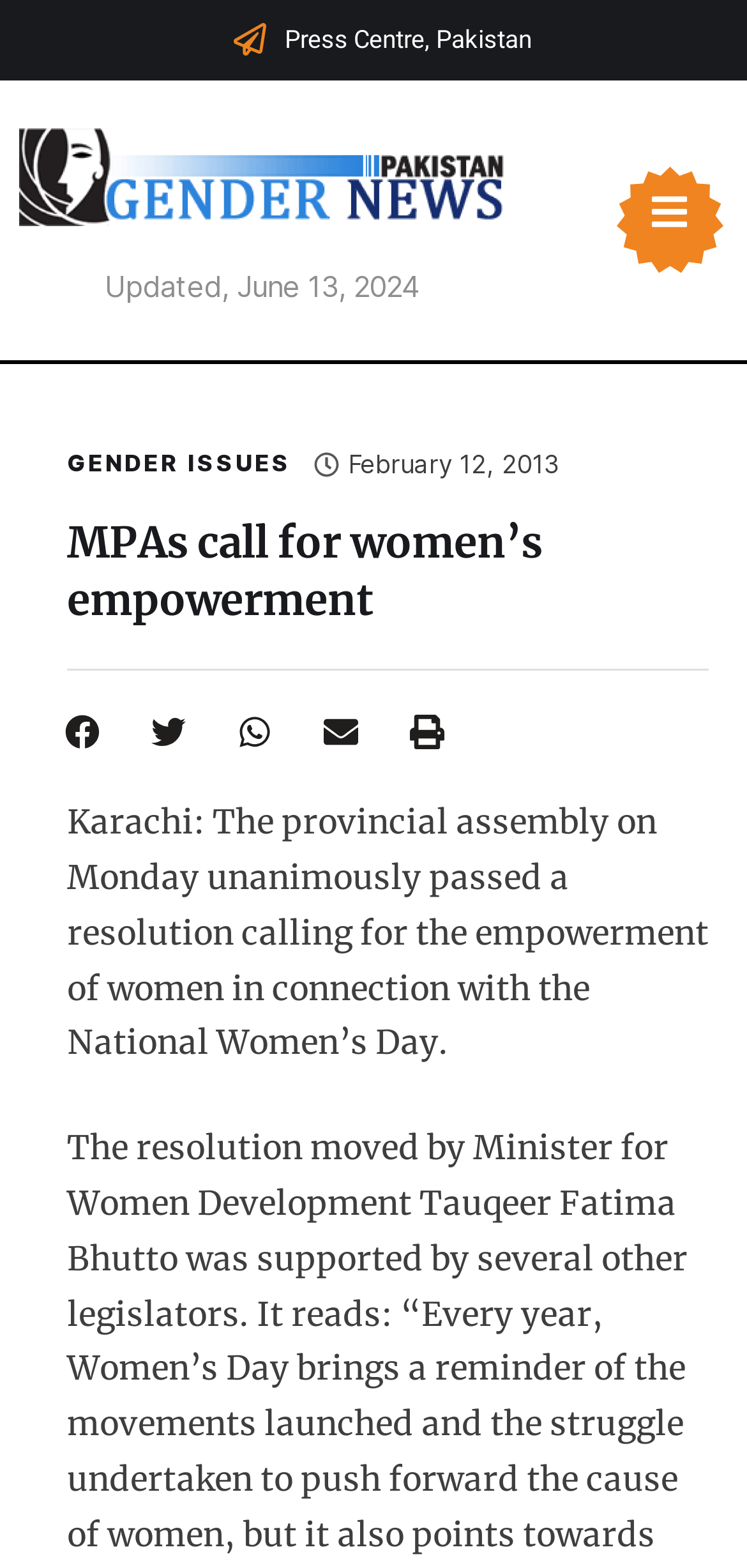Using the details from the image, please elaborate on the following question: What is the location mentioned in the article?

I read the StaticText element with the text 'Karachi: The provincial assembly on Monday unanimously passed a resolution...' and found the location mentioned is Karachi.